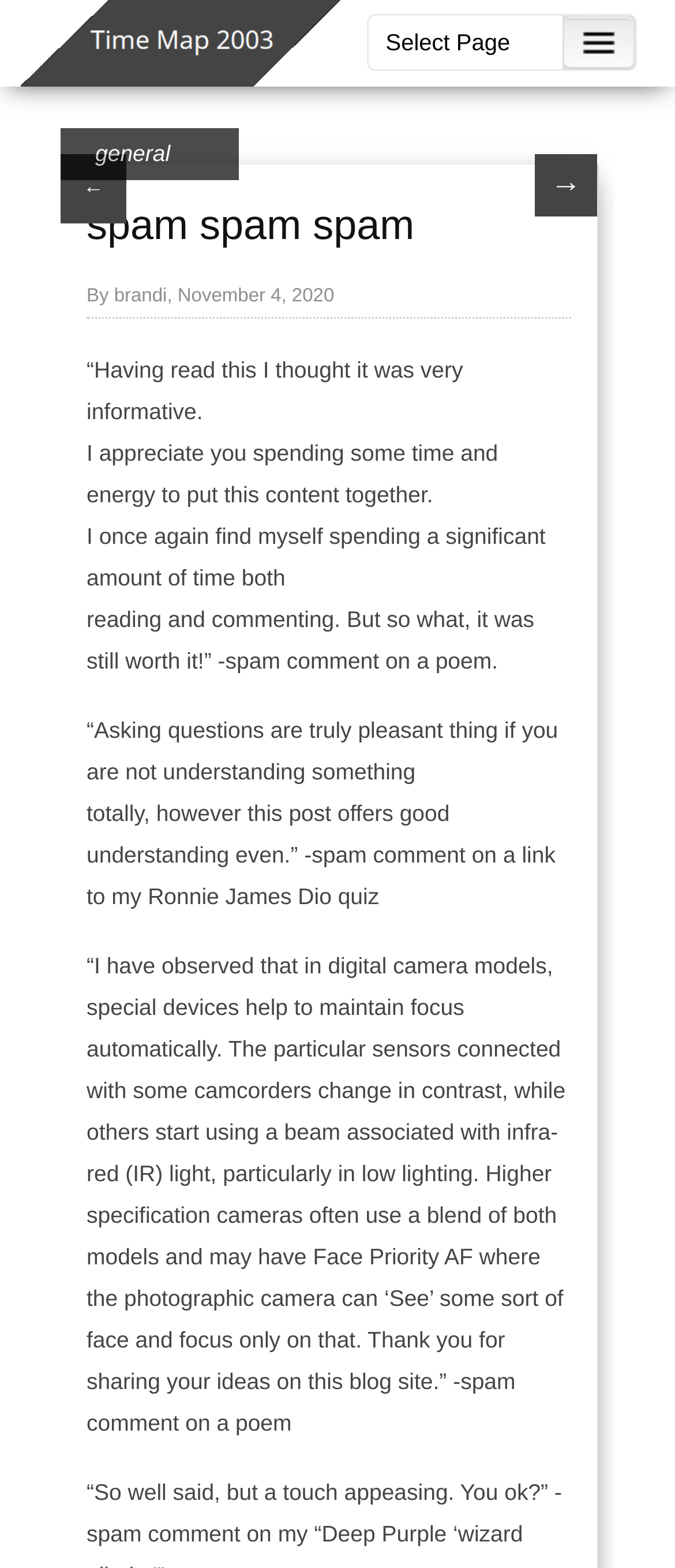Please give a succinct answer to the question in one word or phrase:
What is the purpose of the combobox?

Selecting an option